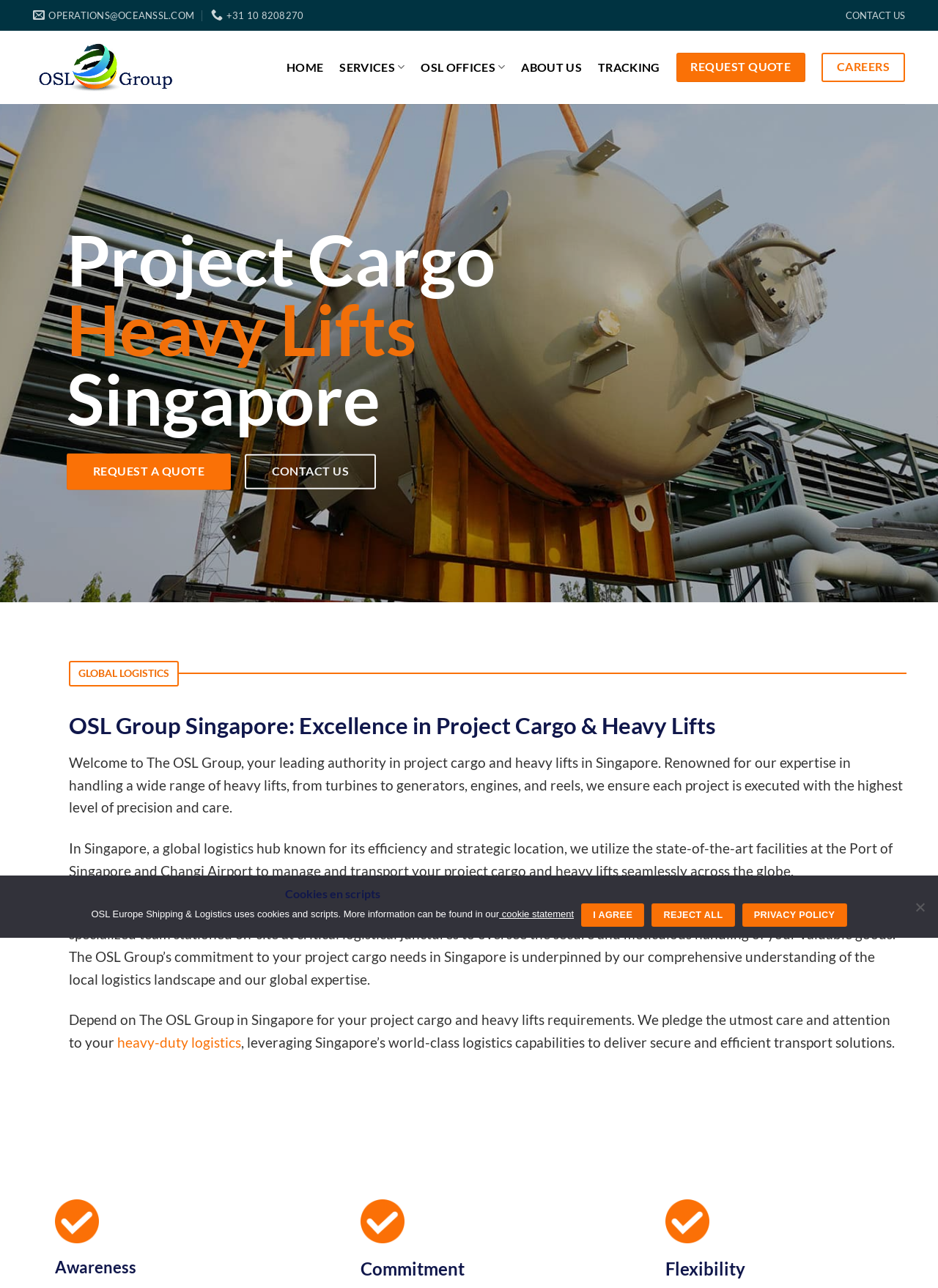Locate the UI element described by OSL Offices and provide its bounding box coordinates. Use the format (top-left x, top-left y, bottom-right x, bottom-right y) with all values as floating point numbers between 0 and 1.

[0.449, 0.039, 0.539, 0.065]